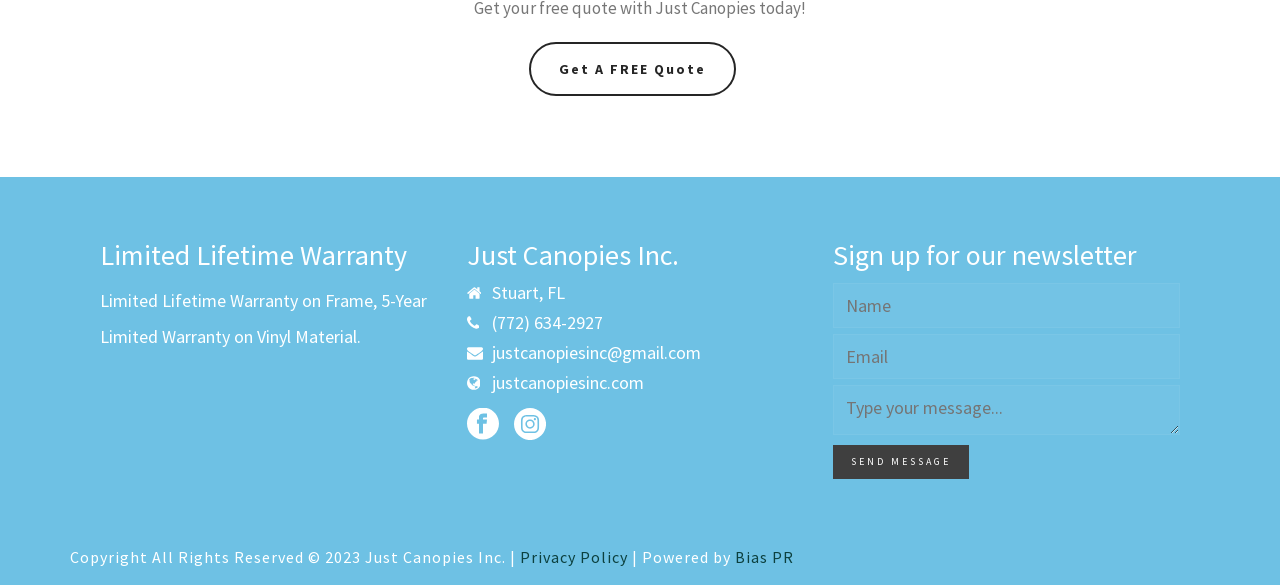What is the purpose of the newsletter sign-up section?
From the image, provide a succinct answer in one word or a short phrase.

To receive updates